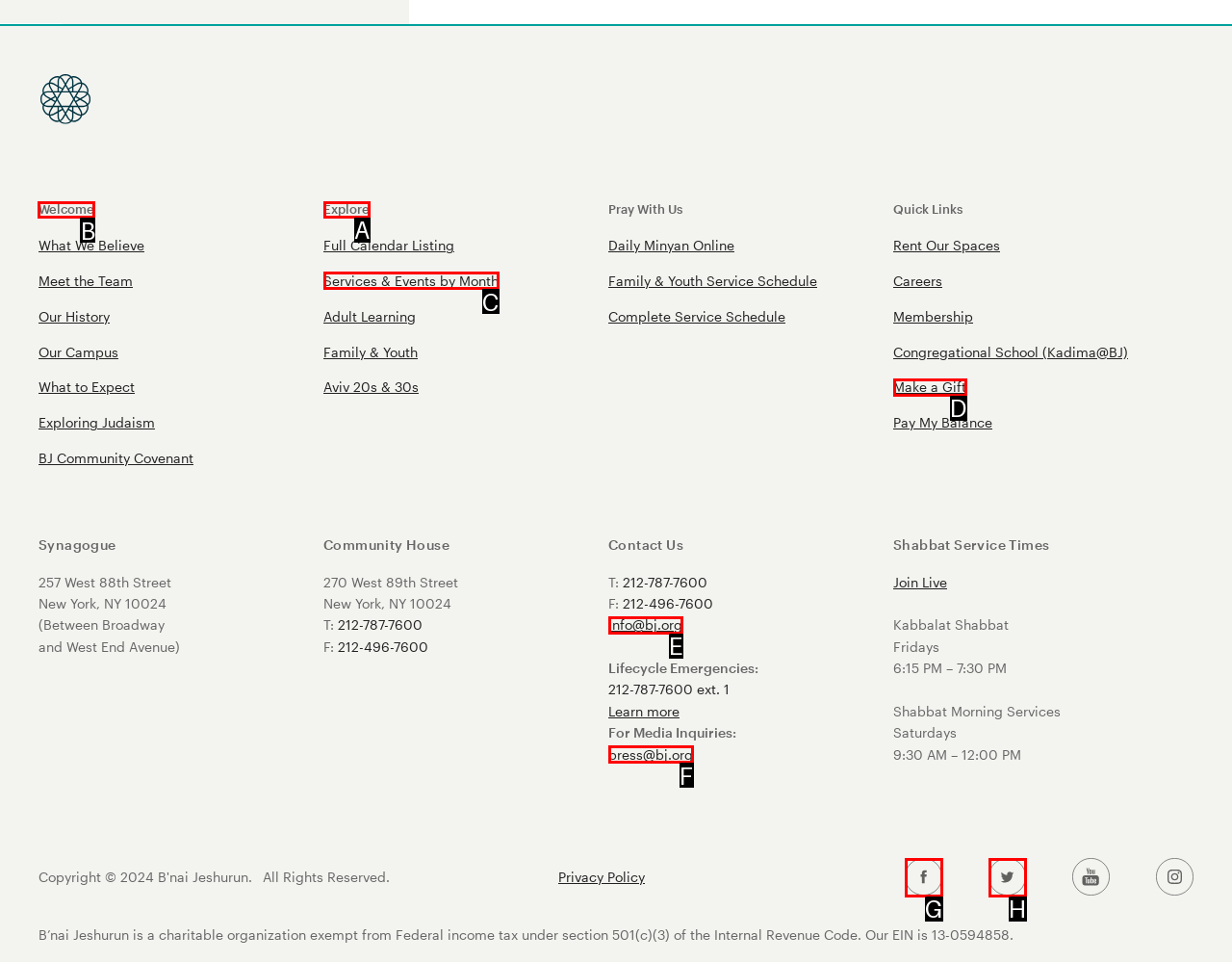Please indicate which HTML element should be clicked to fulfill the following task: Click the 'Welcome' link. Provide the letter of the selected option.

B